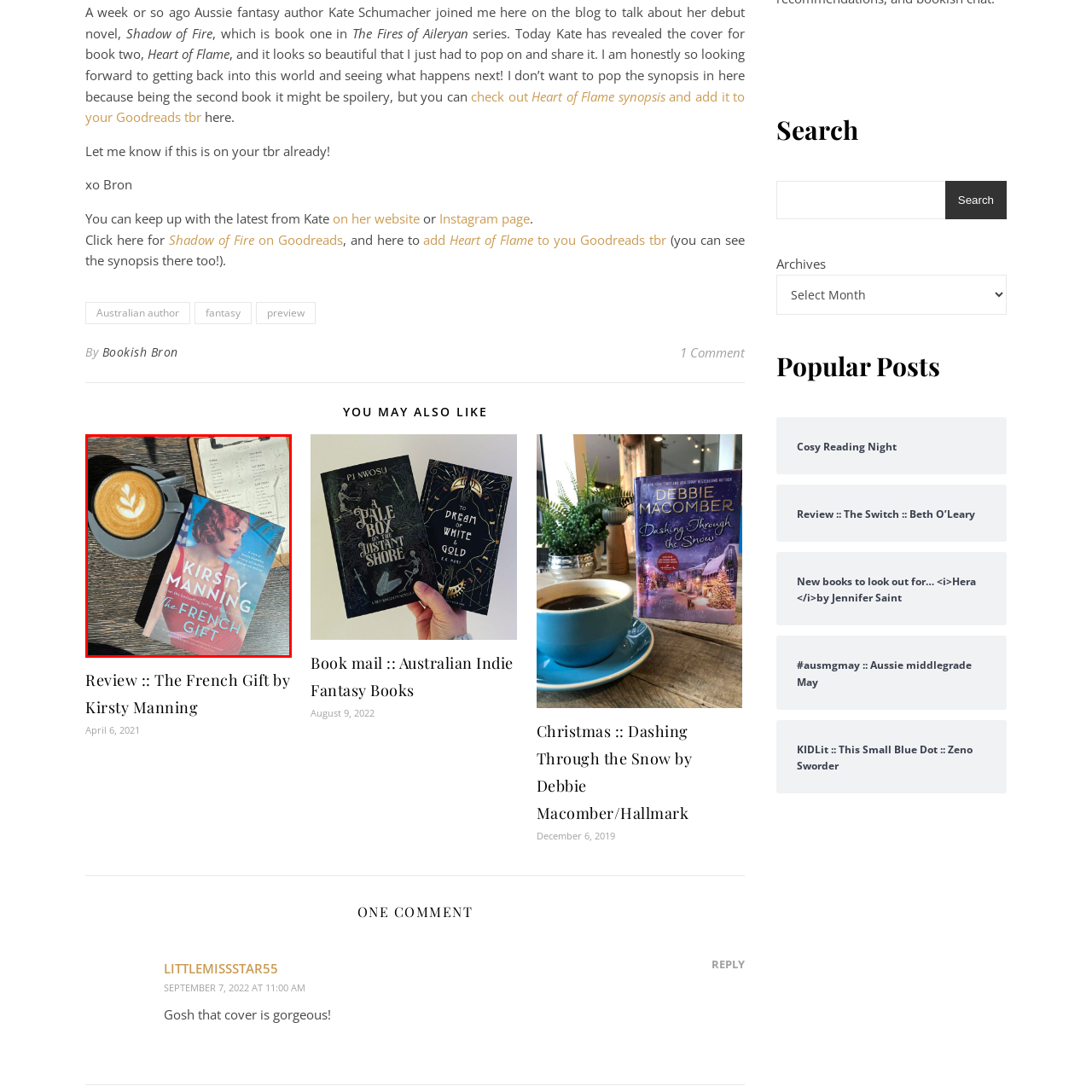What is the material of the table? Observe the image within the red bounding box and give a one-word or short-phrase answer.

Wooden